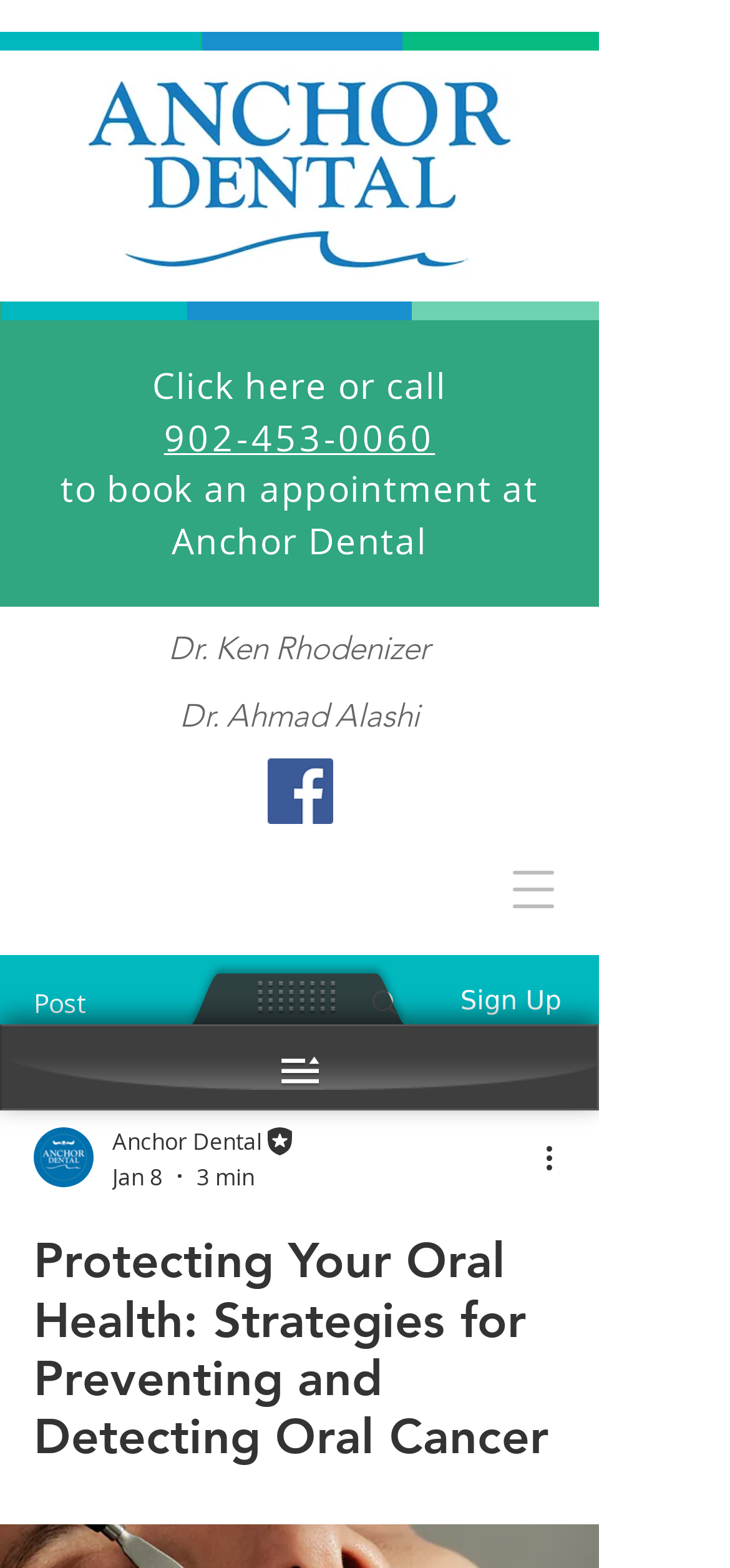Identify the bounding box for the given UI element using the description provided. Coordinates should be in the format (top-left x, top-left y, bottom-right x, bottom-right y) and must be between 0 and 1. Here is the description: aria-label="Facebook Social Icon"

[0.367, 0.484, 0.456, 0.526]